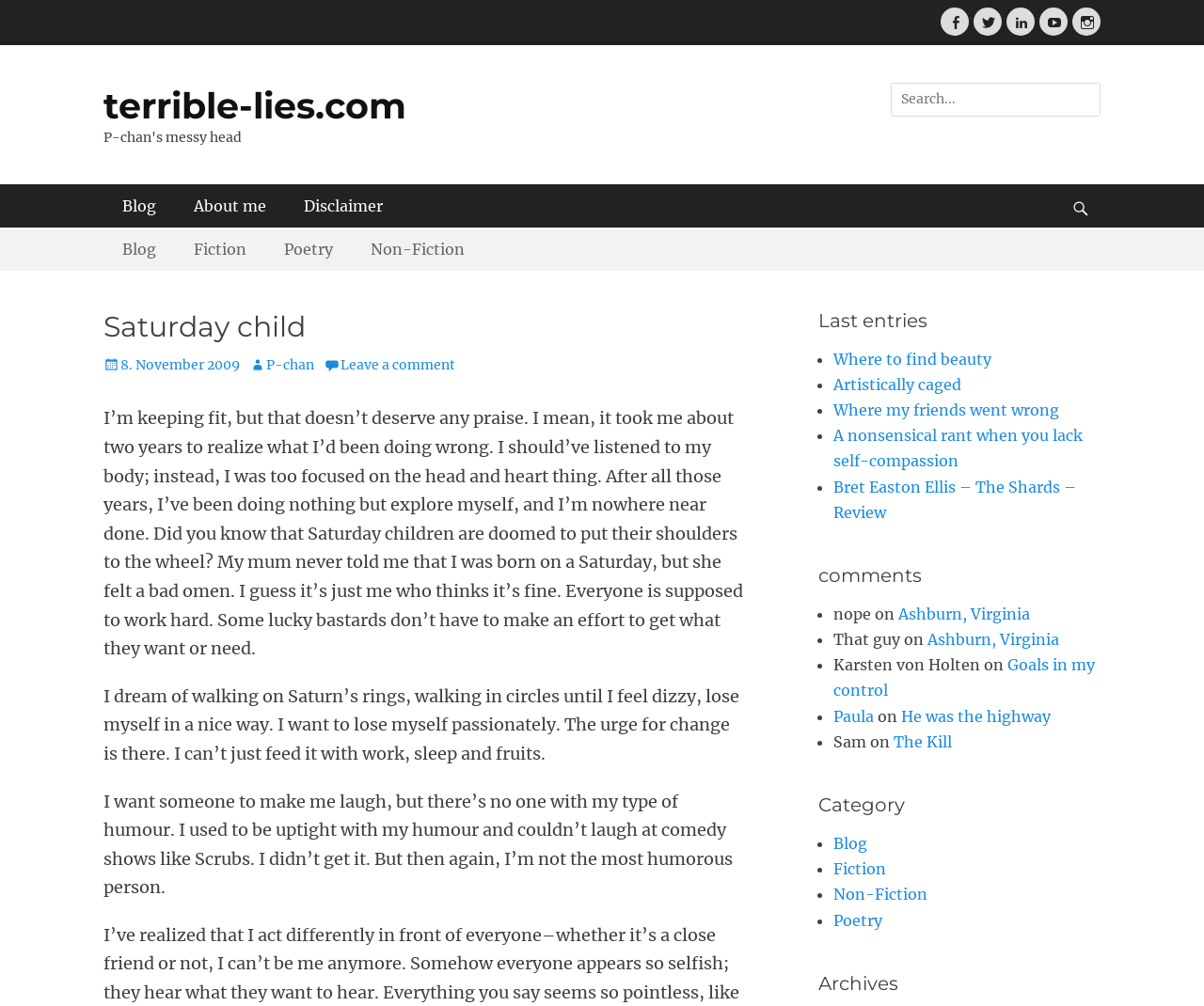Can you find the bounding box coordinates for the UI element given this description: "Goals in my control"? Provide the coordinates as four float numbers between 0 and 1: [left, top, right, bottom].

[0.692, 0.652, 0.909, 0.696]